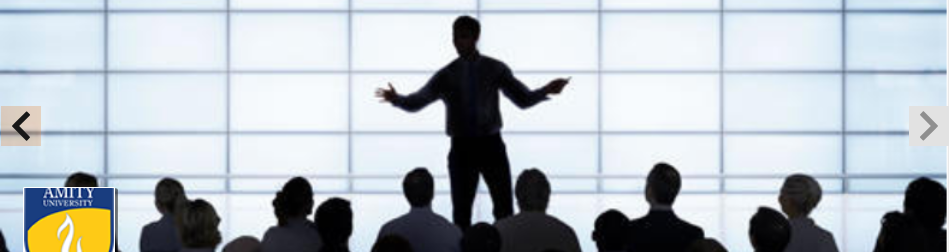Offer a detailed explanation of what is depicted in the image.

The image captures a dramatic moment in a presentation setting, where a silhouetted presenter stands at the forefront, gesturing engagingly towards an audience. This image is part of a visual representation for the "Winning Presentation Skills" program offered by Professional Management Consultants International, LLC. The backdrop features a series of illuminated panels that add a modern touch to the environment, enhancing the visual experience of the speech. In the lower left corner, a logo representing Amity University is visible, suggesting a collaboration or endorsement related to the presentation skills program. The overall atmosphere conveys a blend of professionalism and dynamism, emphasizing the importance of effective presentation techniques.